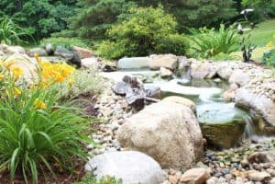What is the estimated cost range for this project?
From the screenshot, provide a brief answer in one word or phrase.

$5000 to $7500